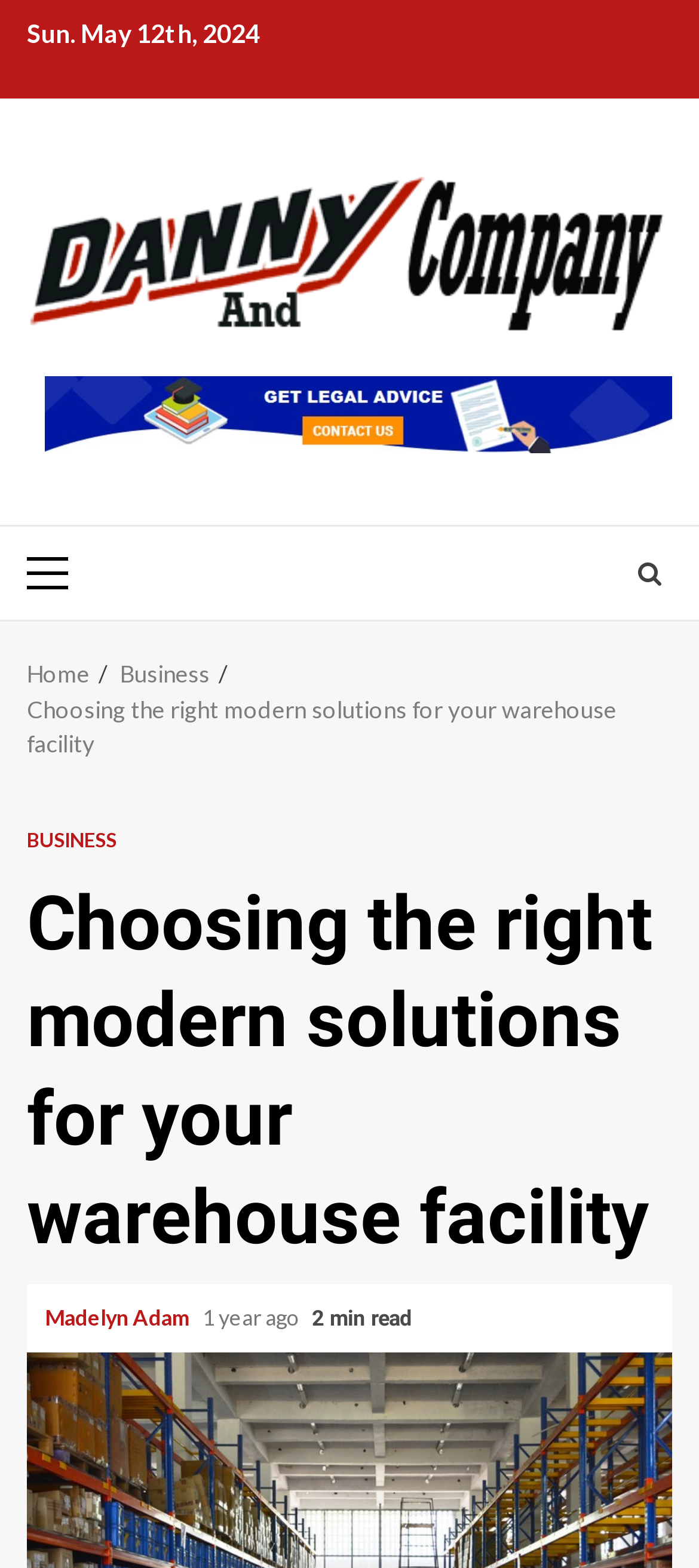How many links are in the primary menu?
Please look at the screenshot and answer using one word or phrase.

1